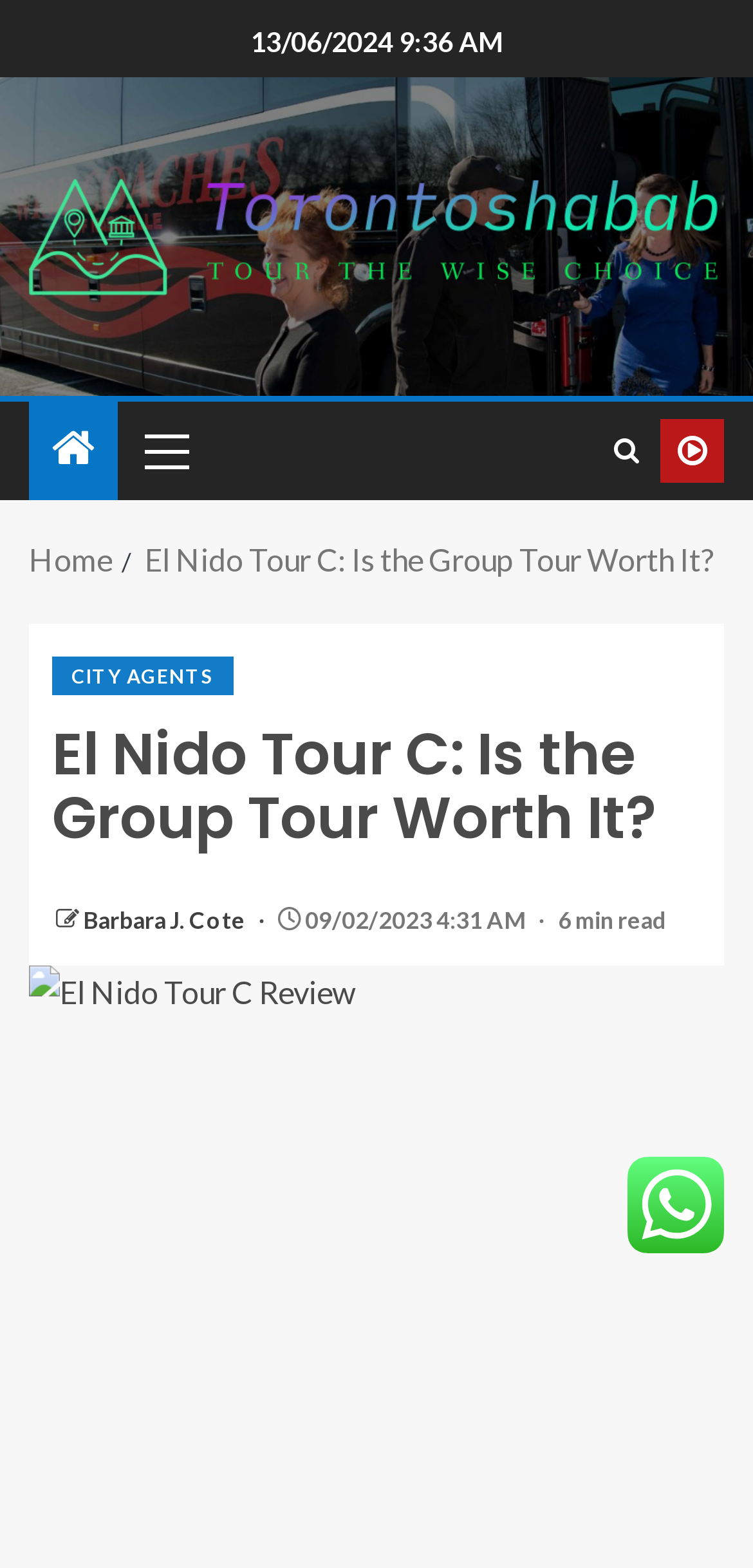Provide the bounding box coordinates in the format (top-left x, top-left y, bottom-right x, bottom-right y). All values are floating point numbers between 0 and 1. Determine the bounding box coordinate of the UI element described as: Barbara J. Cote

[0.11, 0.578, 0.331, 0.596]